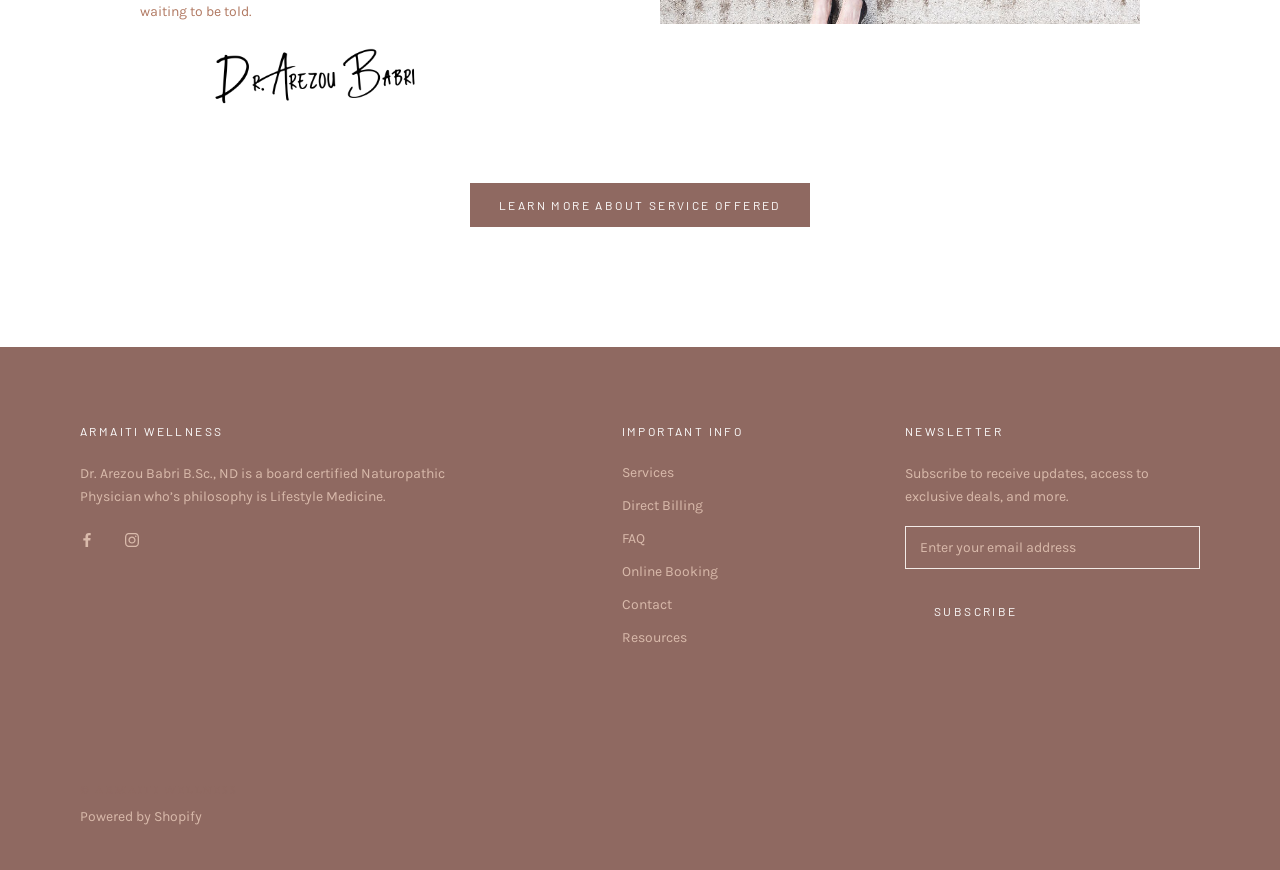Find the bounding box coordinates for the HTML element described as: "Learn More About Service Offered". The coordinates should consist of four float values between 0 and 1, i.e., [left, top, right, bottom].

[0.367, 0.21, 0.633, 0.261]